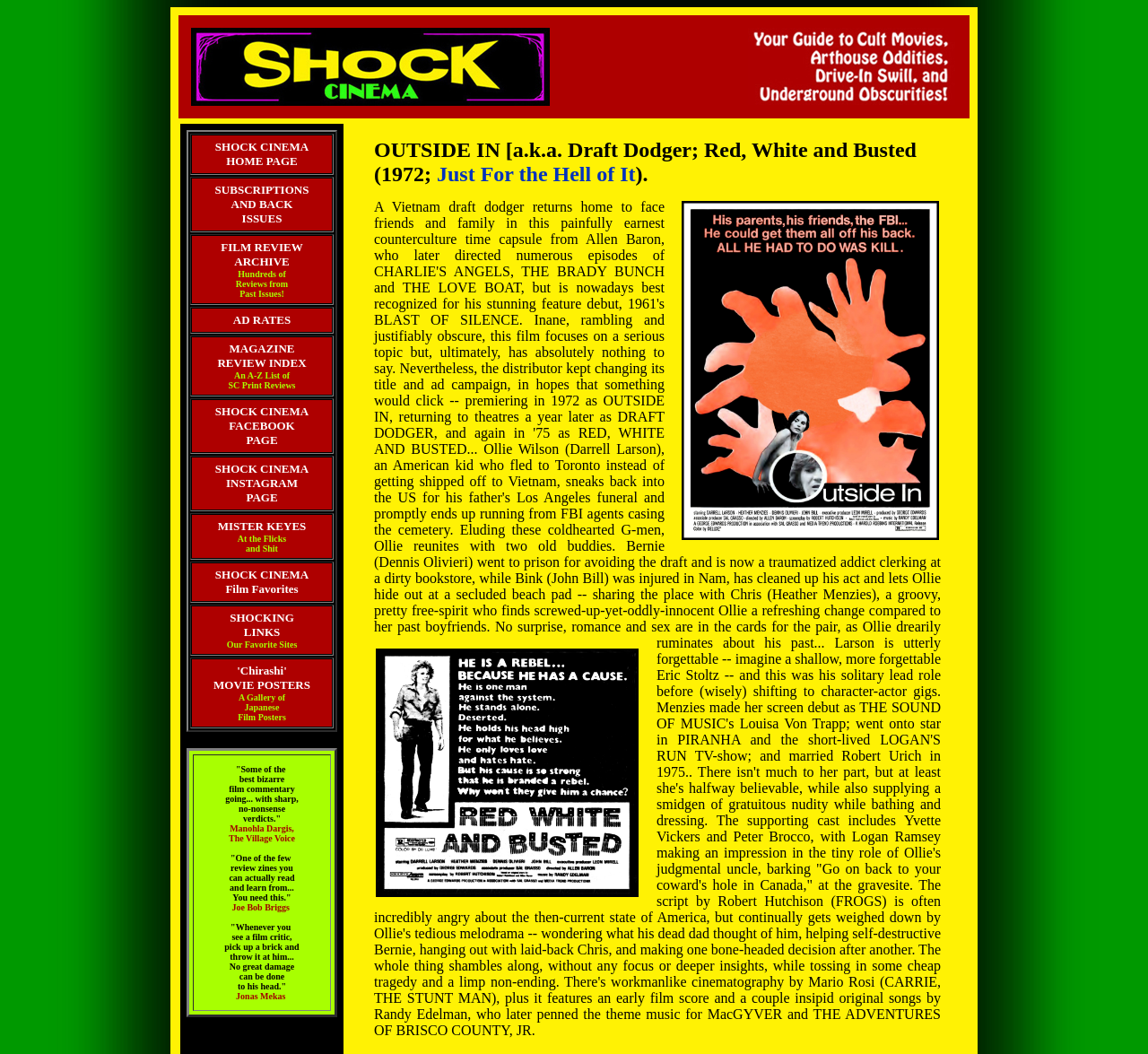What is the name of the person who writes 'At the Flicks and Shit'?
Look at the image and respond with a single word or a short phrase.

Mister Keyes